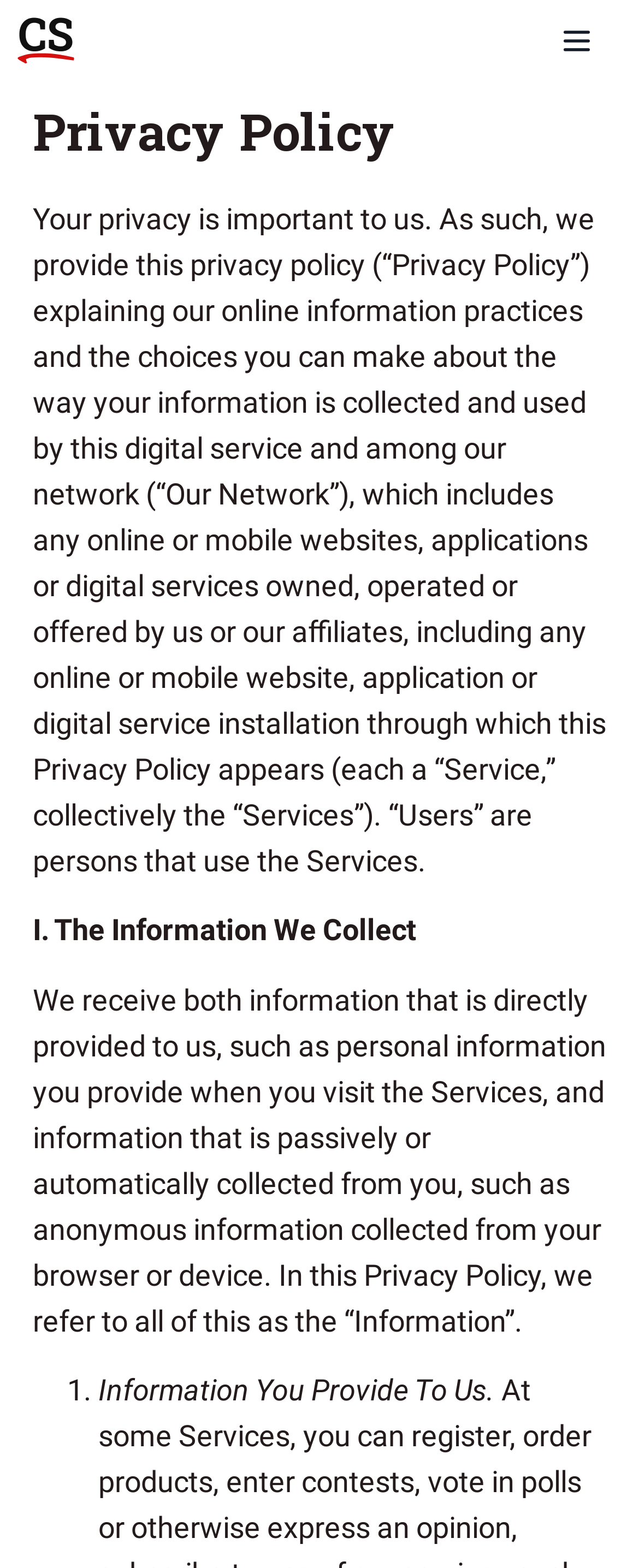Respond to the following query with just one word or a short phrase: 
What is the main topic of this webpage?

Privacy Policy